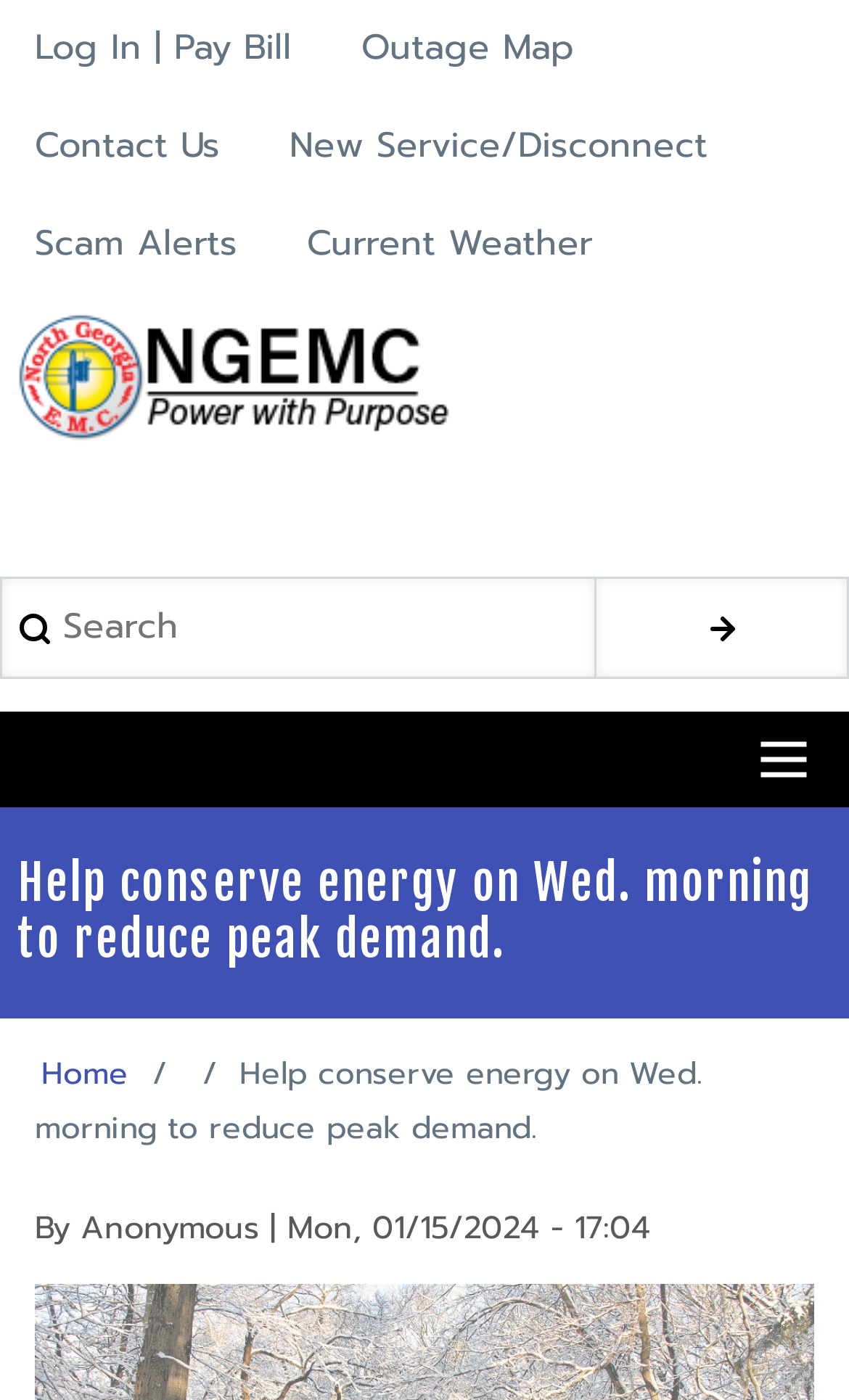Bounding box coordinates are specified in the format (top-left x, top-left y, bottom-right x, bottom-right y). All values are floating point numbers bounded between 0 and 1. Please provide the bounding box coordinate of the region this sentence describes: value="."

[0.7, 0.412, 1.0, 0.485]